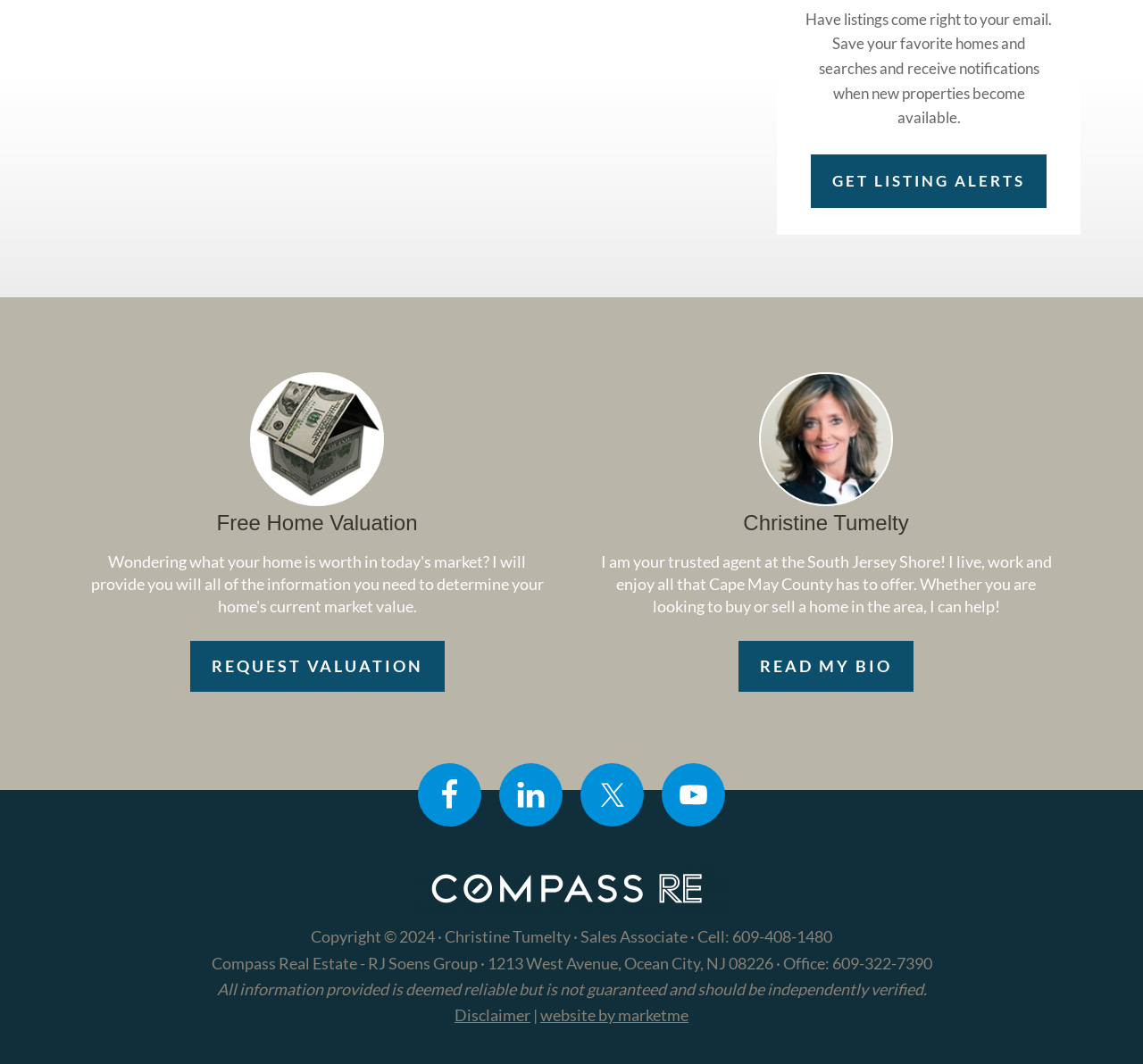Find and specify the bounding box coordinates that correspond to the clickable region for the instruction: "Read my bio".

[0.646, 0.602, 0.799, 0.65]